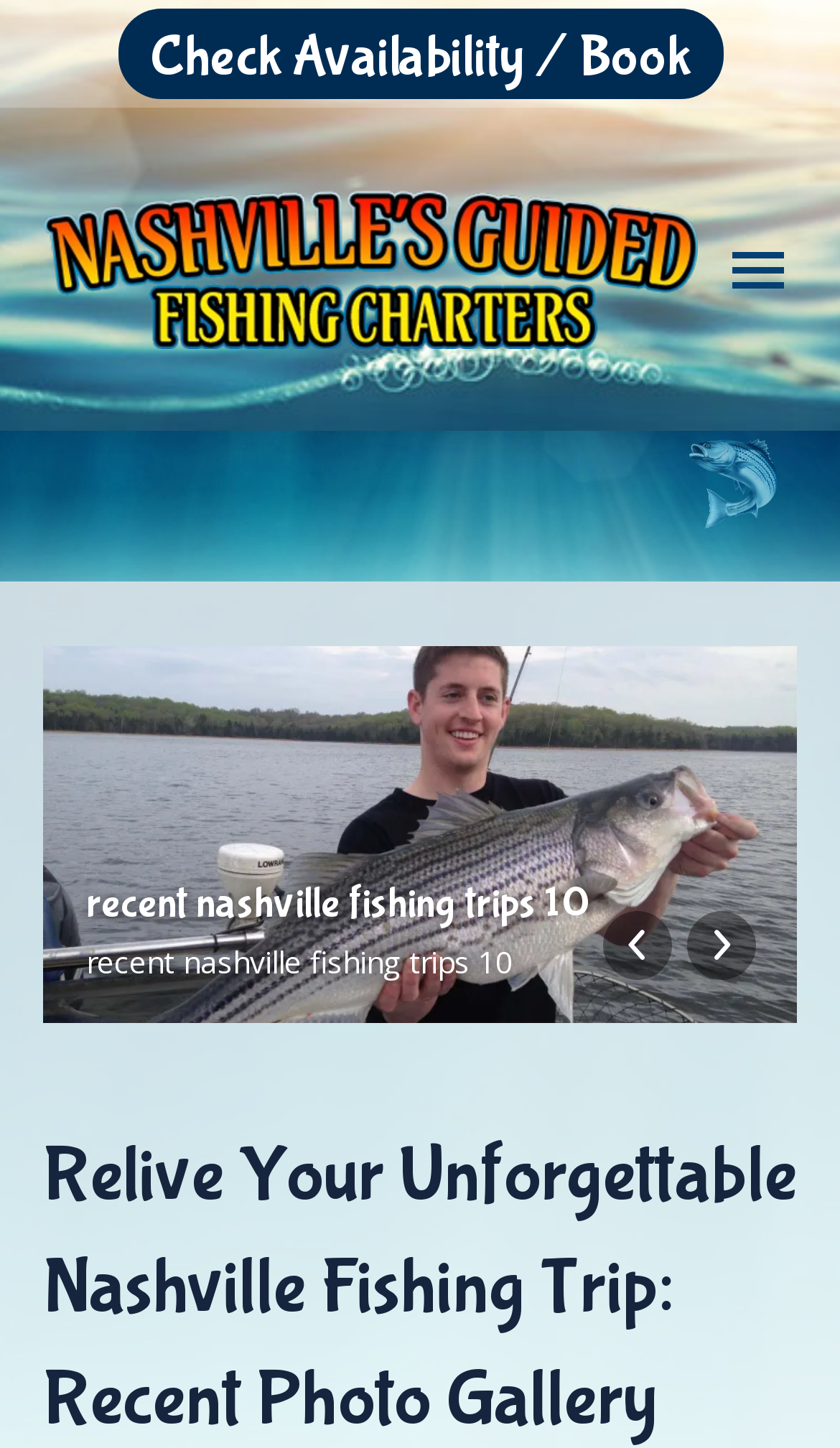Determine the webpage's heading and output its text content.

Photos of Some of Our Recent Trips